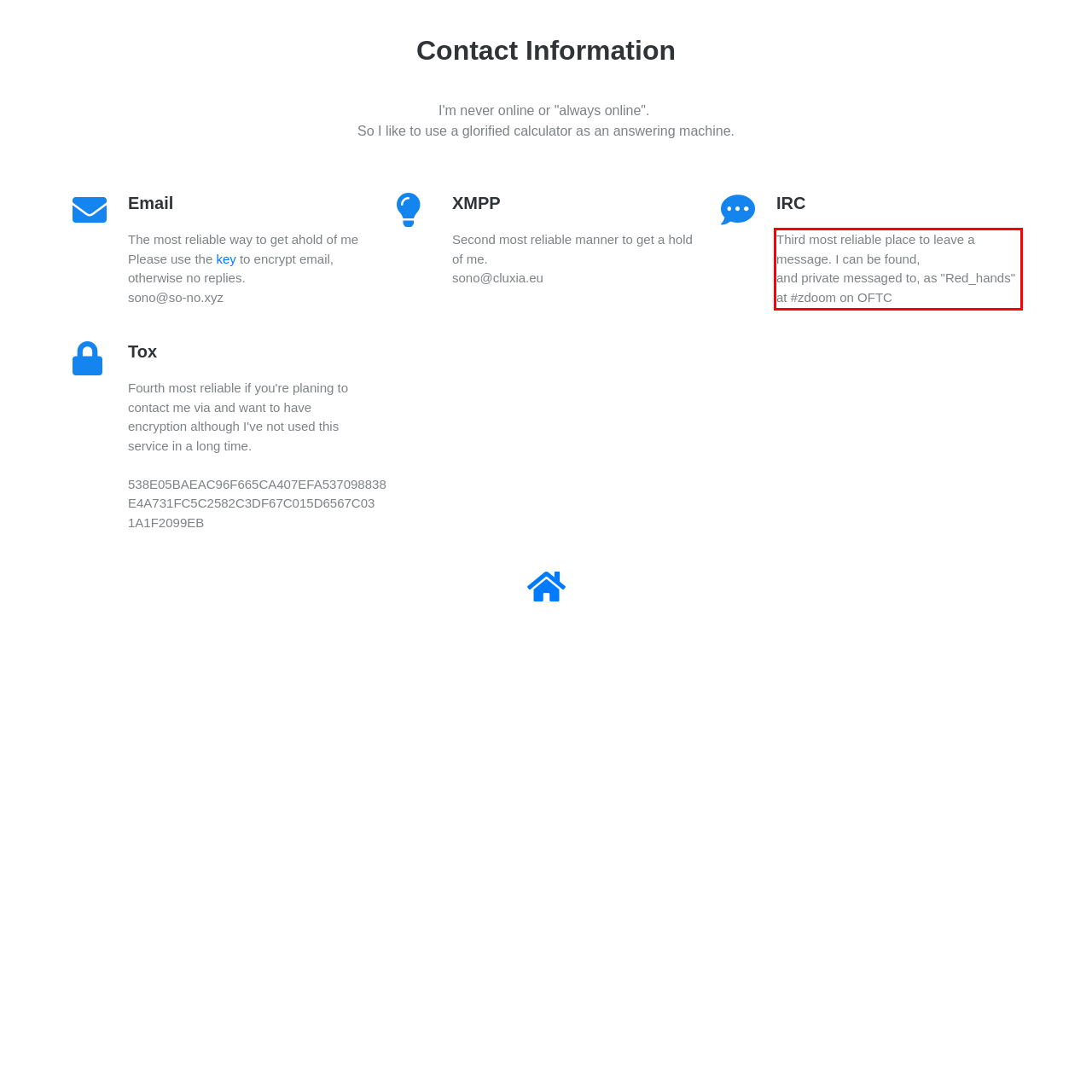Given a screenshot of a webpage, identify the red bounding box and perform OCR to recognize the text within that box.

Third most reliable place to leave a message. I can be found, and private messaged to, as "Red_hands" at #zdoom on OFTC